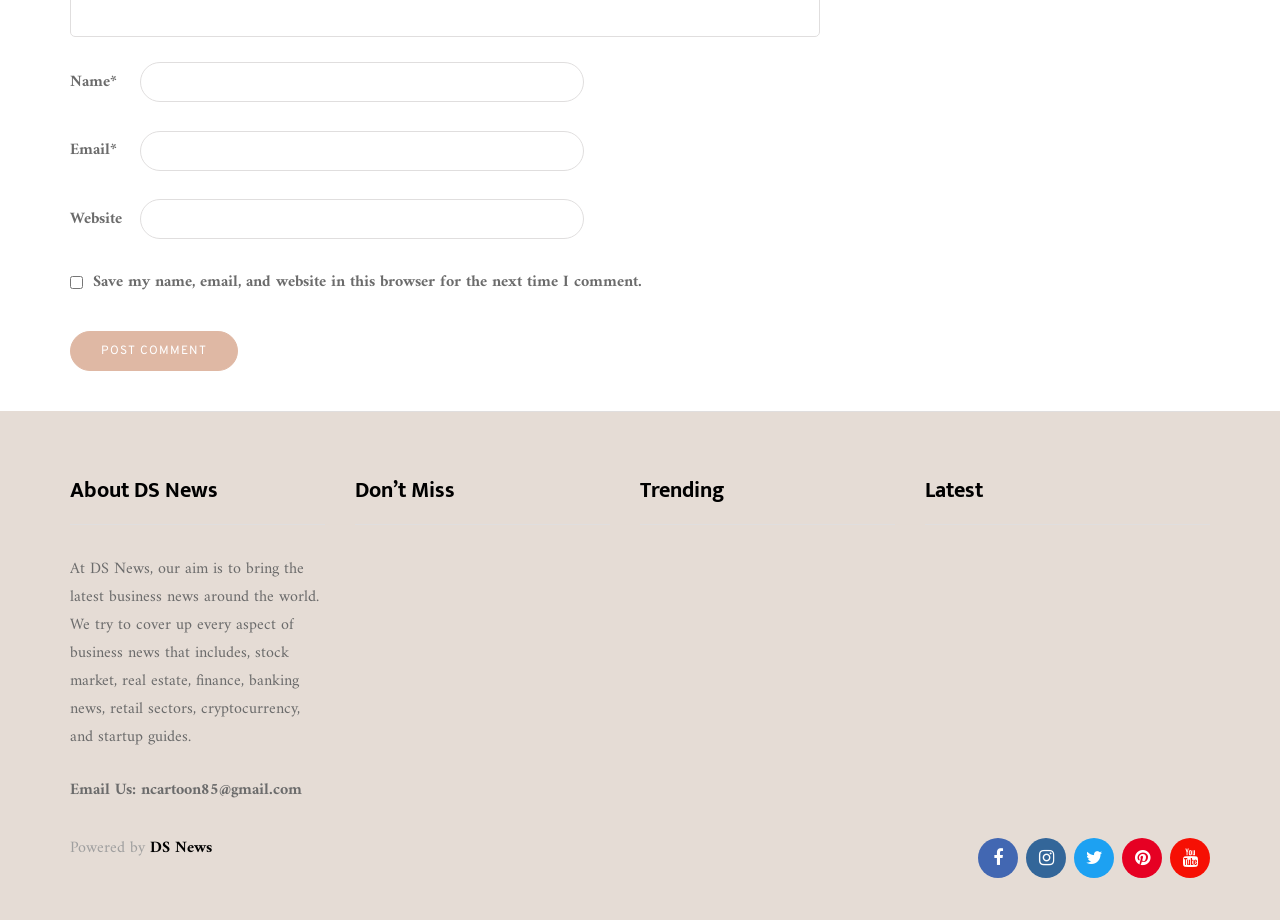Specify the bounding box coordinates of the region I need to click to perform the following instruction: "Enter your name". The coordinates must be four float numbers in the range of 0 to 1, i.e., [left, top, right, bottom].

[0.109, 0.068, 0.456, 0.111]